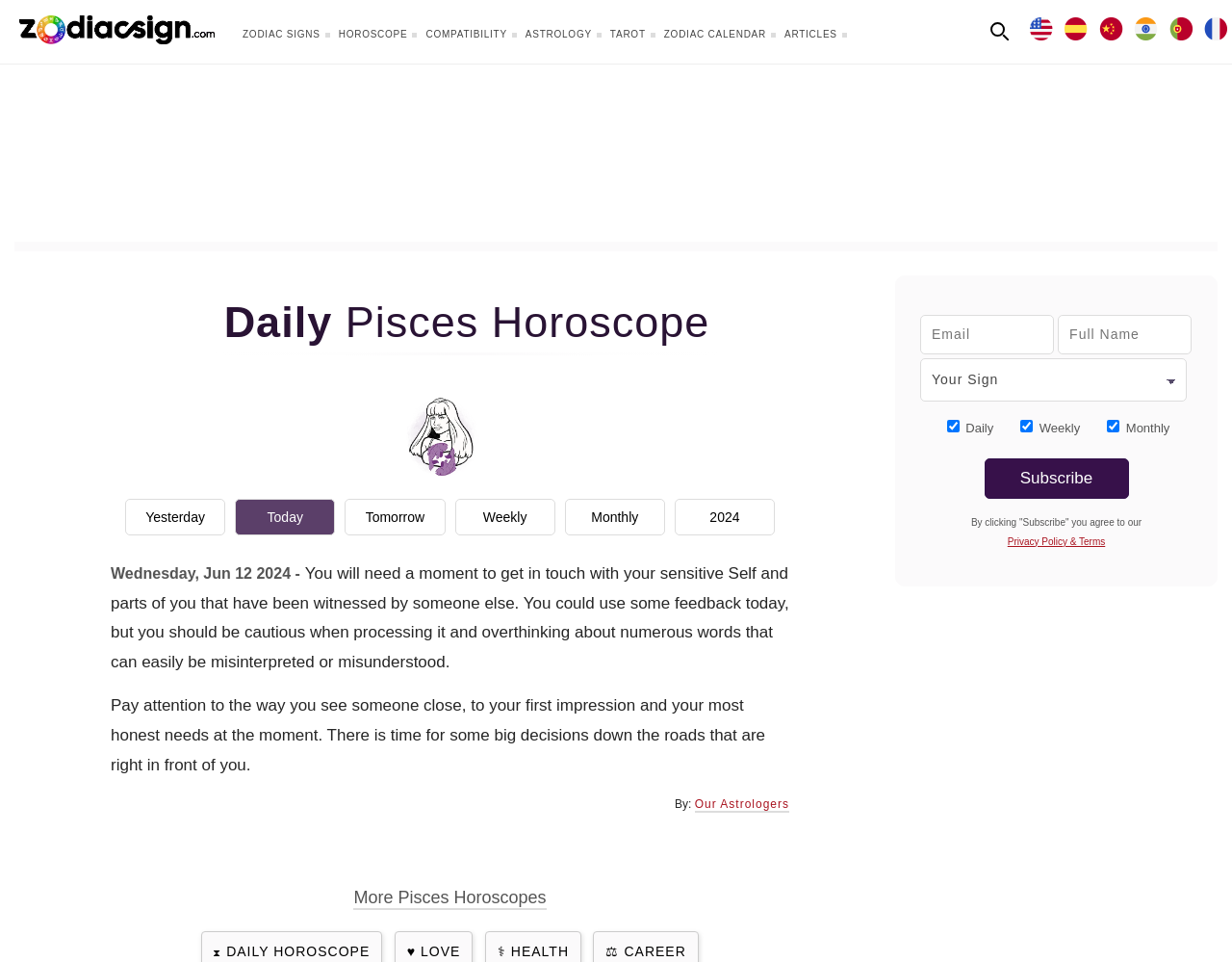What is the language of the horoscope currently being displayed?
Using the image as a reference, answer the question with a short word or phrase.

English